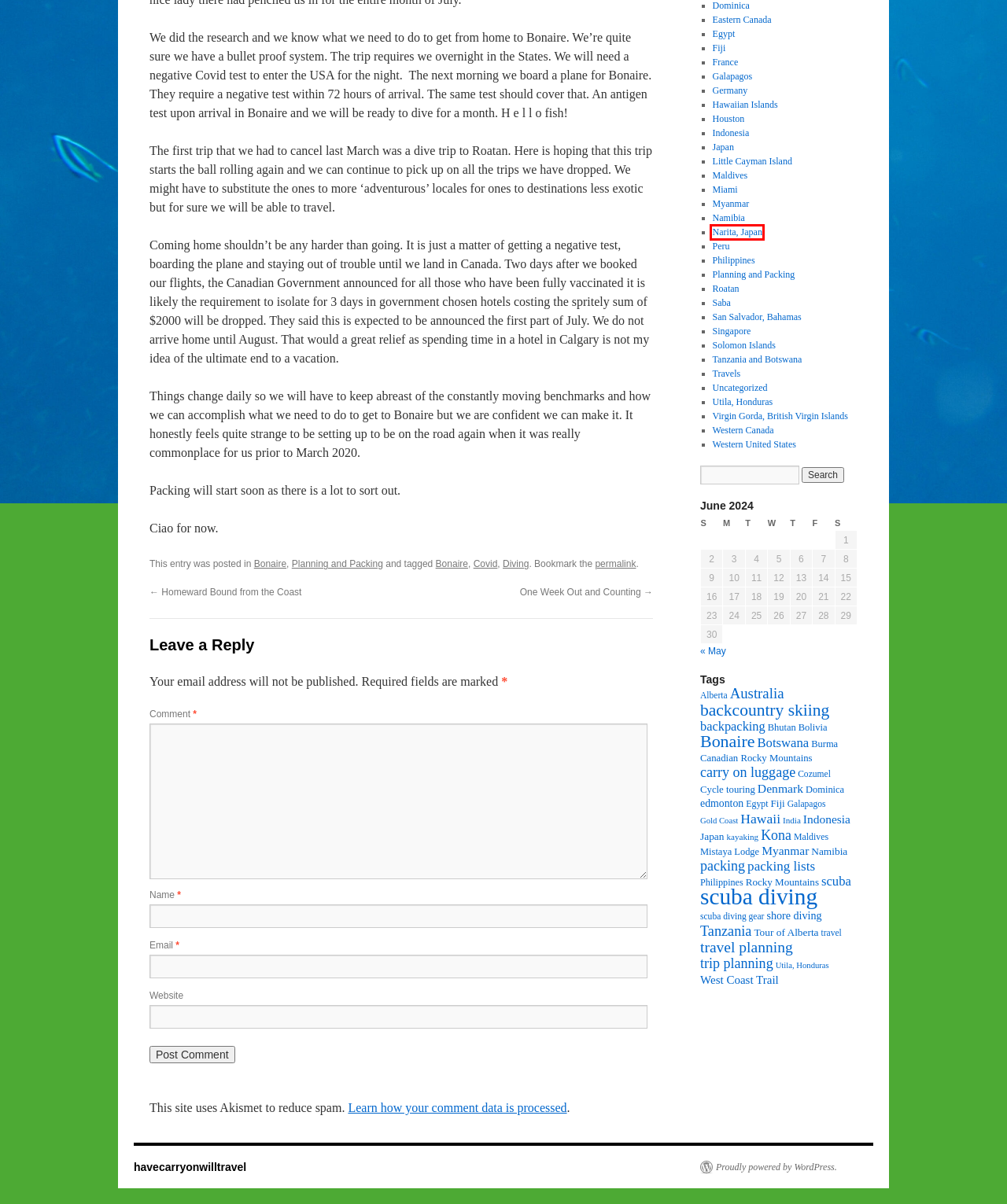You are provided with a screenshot of a webpage that includes a red rectangle bounding box. Please choose the most appropriate webpage description that matches the new webpage after clicking the element within the red bounding box. Here are the candidates:
A. Botswana Archives - havecarryonwilltravelhavecarryonwilltravel
B. packing lists Archives - havecarryonwilltravelhavecarryonwilltravel
C. Hawaii Archives - havecarryonwilltravelhavecarryonwilltravel
D. Utila, Honduras Archives - havecarryonwilltravelhavecarryonwilltravel
E. Narita, Japan Archives - havecarryonwilltravelhavecarryonwilltravel
F. Namibia Archives - havecarryonwilltravelhavecarryonwilltravel
G. Western United States Archives - havecarryonwilltravelhavecarryonwilltravel
H. Galapagos Archives - havecarryonwilltravelhavecarryonwilltravel

E